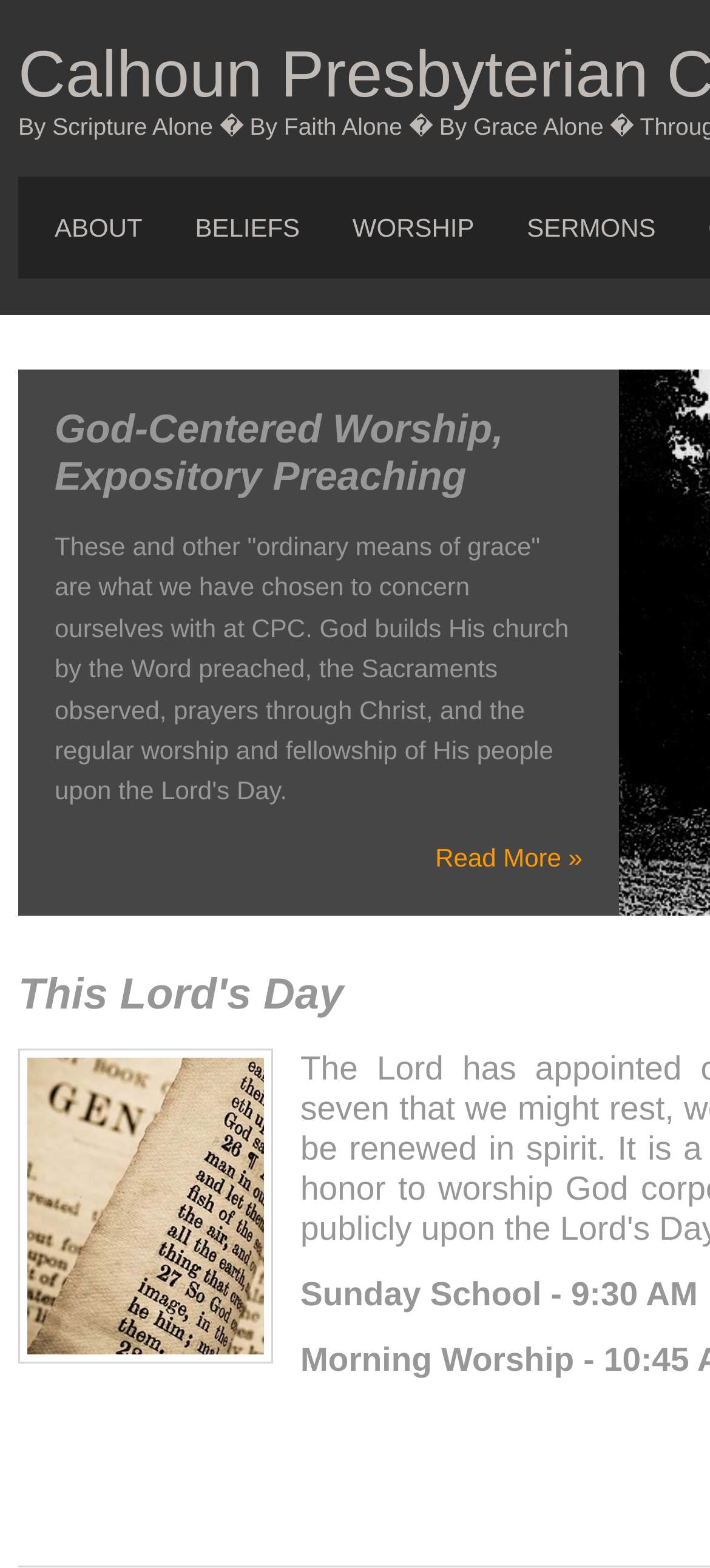Determine the bounding box for the UI element described here: "About".

[0.077, 0.136, 0.201, 0.154]